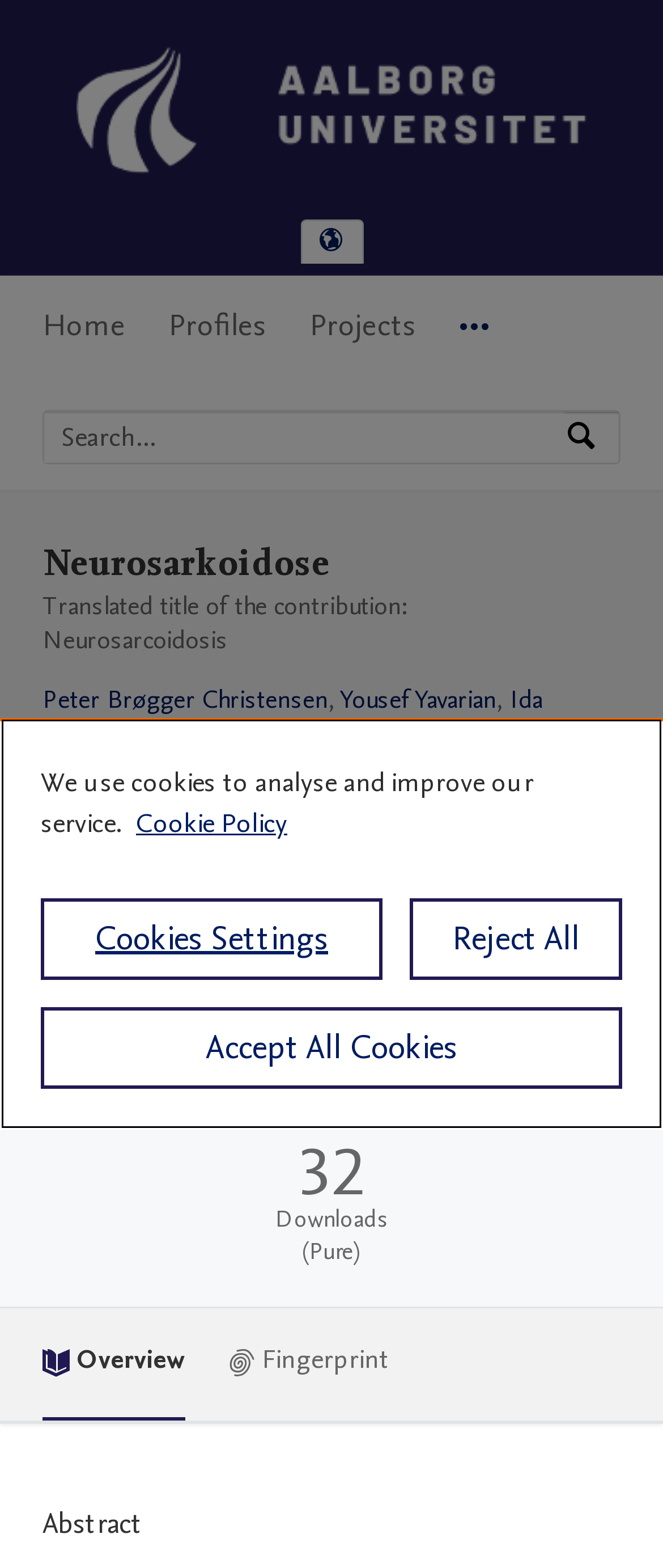Could you indicate the bounding box coordinates of the region to click in order to complete this instruction: "Go to Peter Brøgger Christensen's profile".

[0.064, 0.436, 0.495, 0.457]